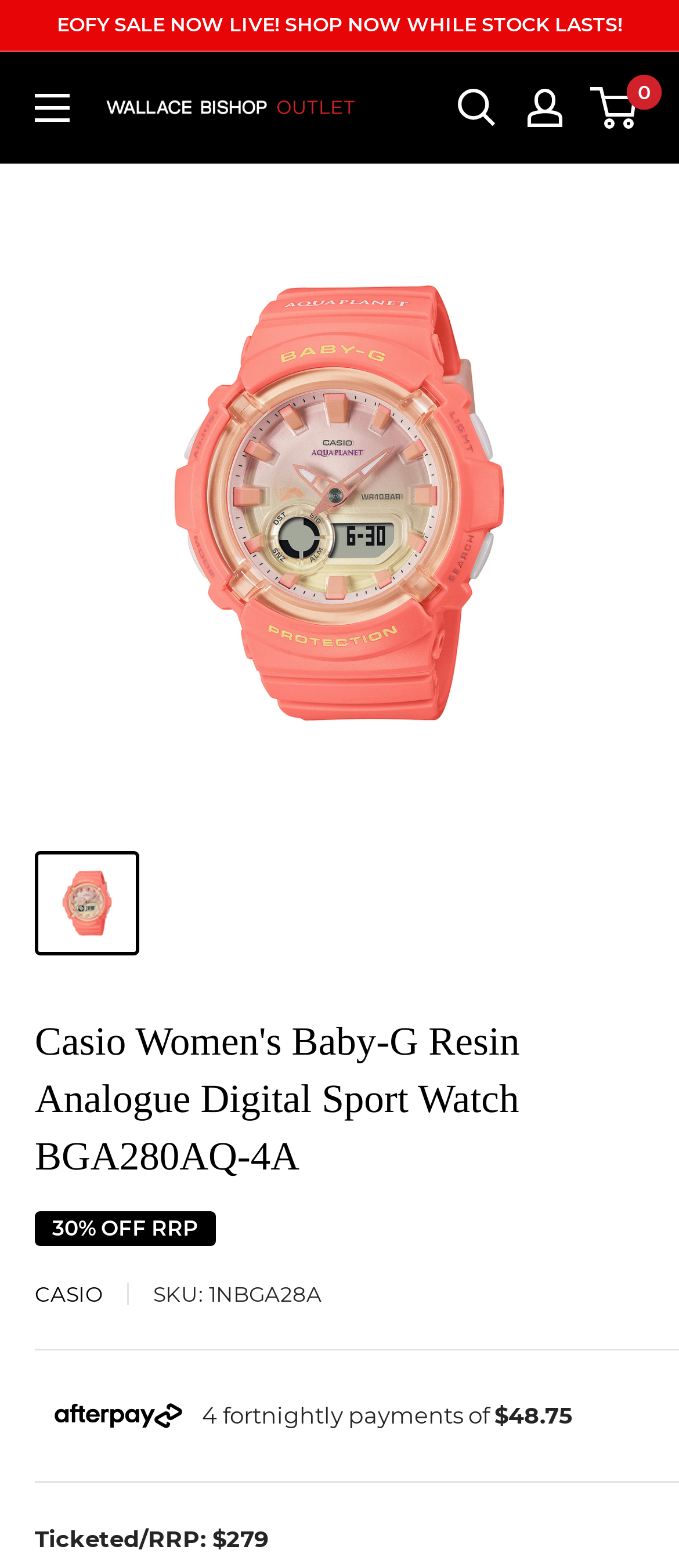Please provide the main heading of the webpage content.

Casio Women's Baby-G Resin Analogue Digital Sport Watch BGA280AQ-4A